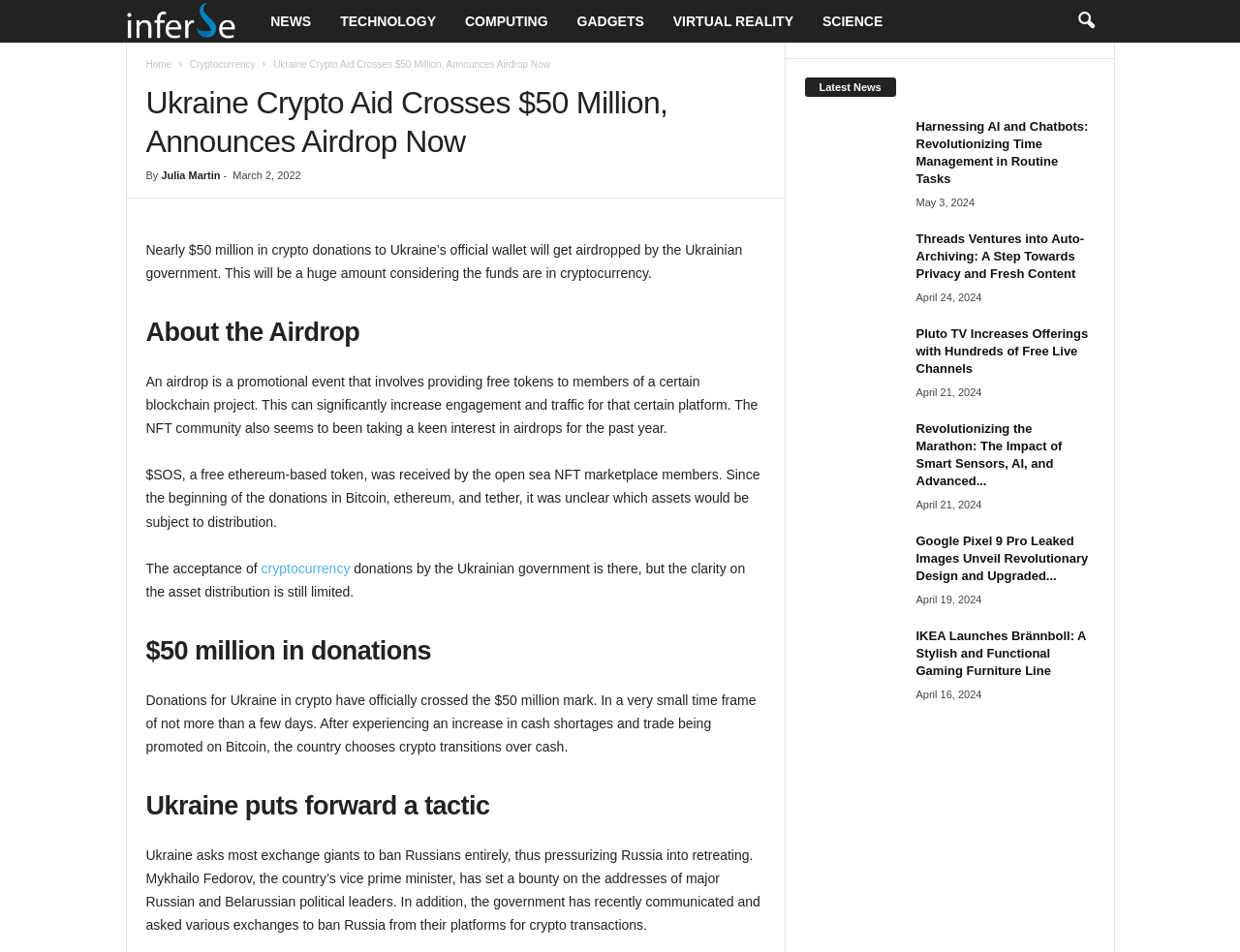Who is the author of the main article? Analyze the screenshot and reply with just one word or a short phrase.

Julia Martin